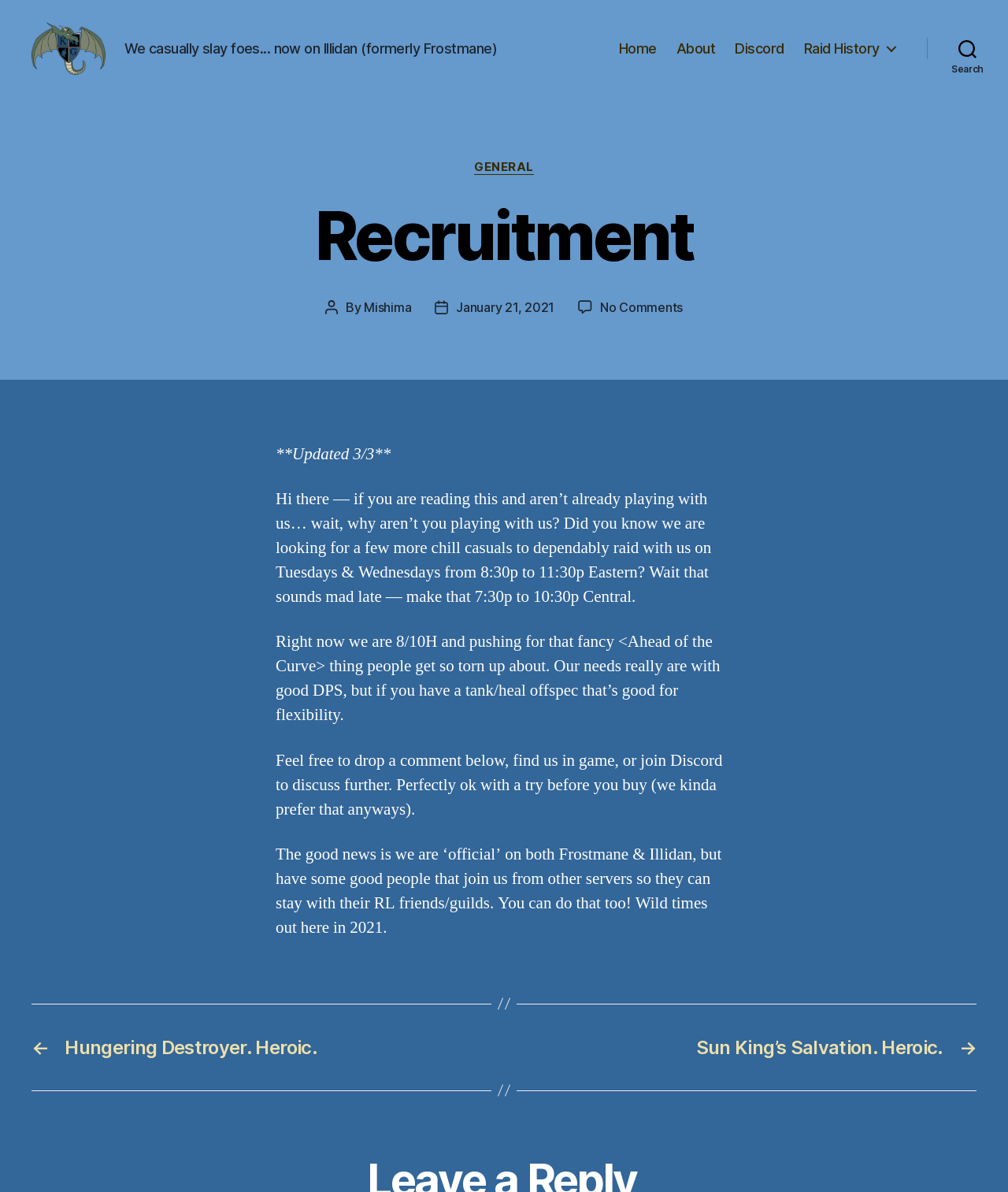Locate the bounding box coordinates of the element that should be clicked to fulfill the instruction: "Visit the 'Discord' page".

[0.729, 0.051, 0.778, 0.065]